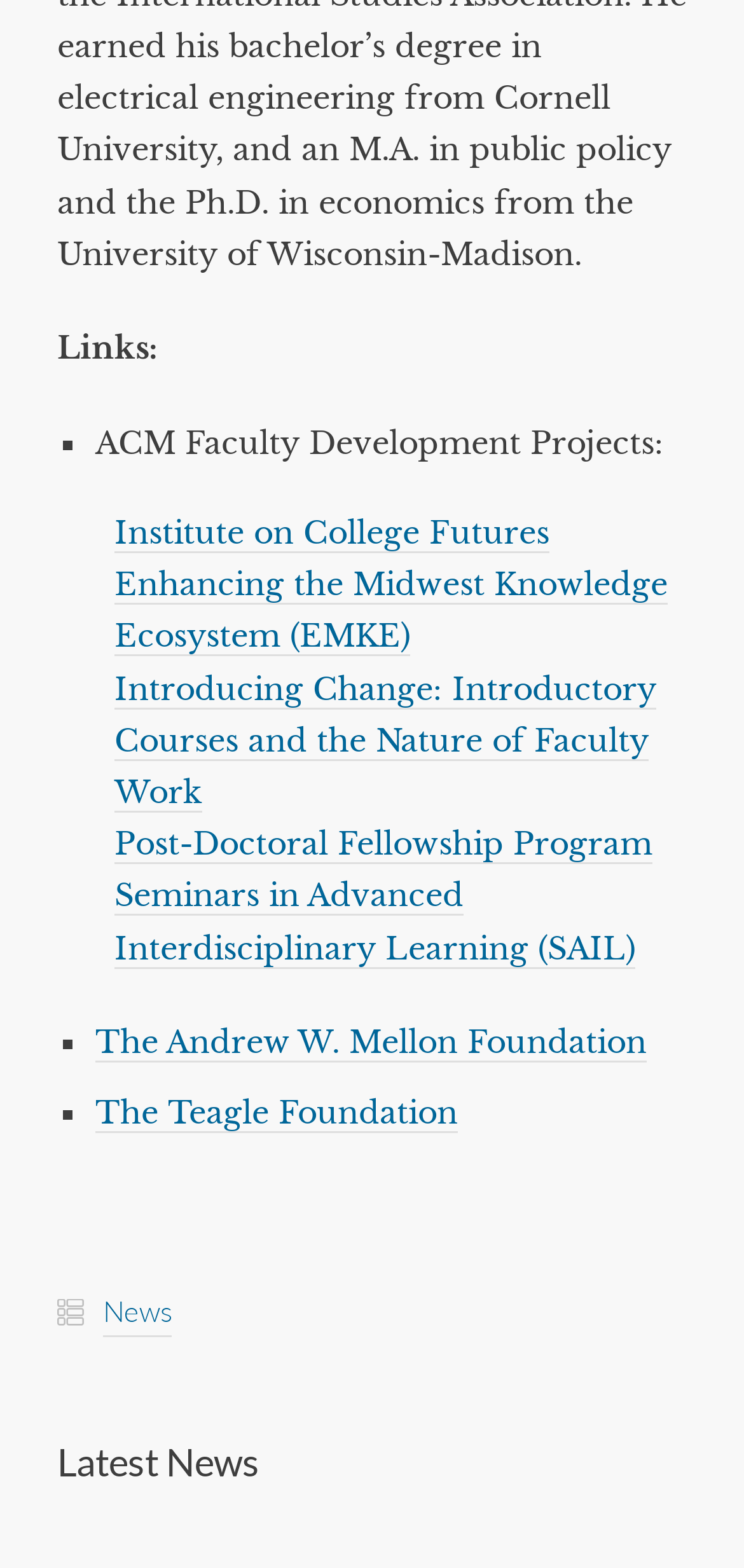Provide the bounding box coordinates of the area you need to click to execute the following instruction: "go to News".

[0.138, 0.822, 0.231, 0.852]